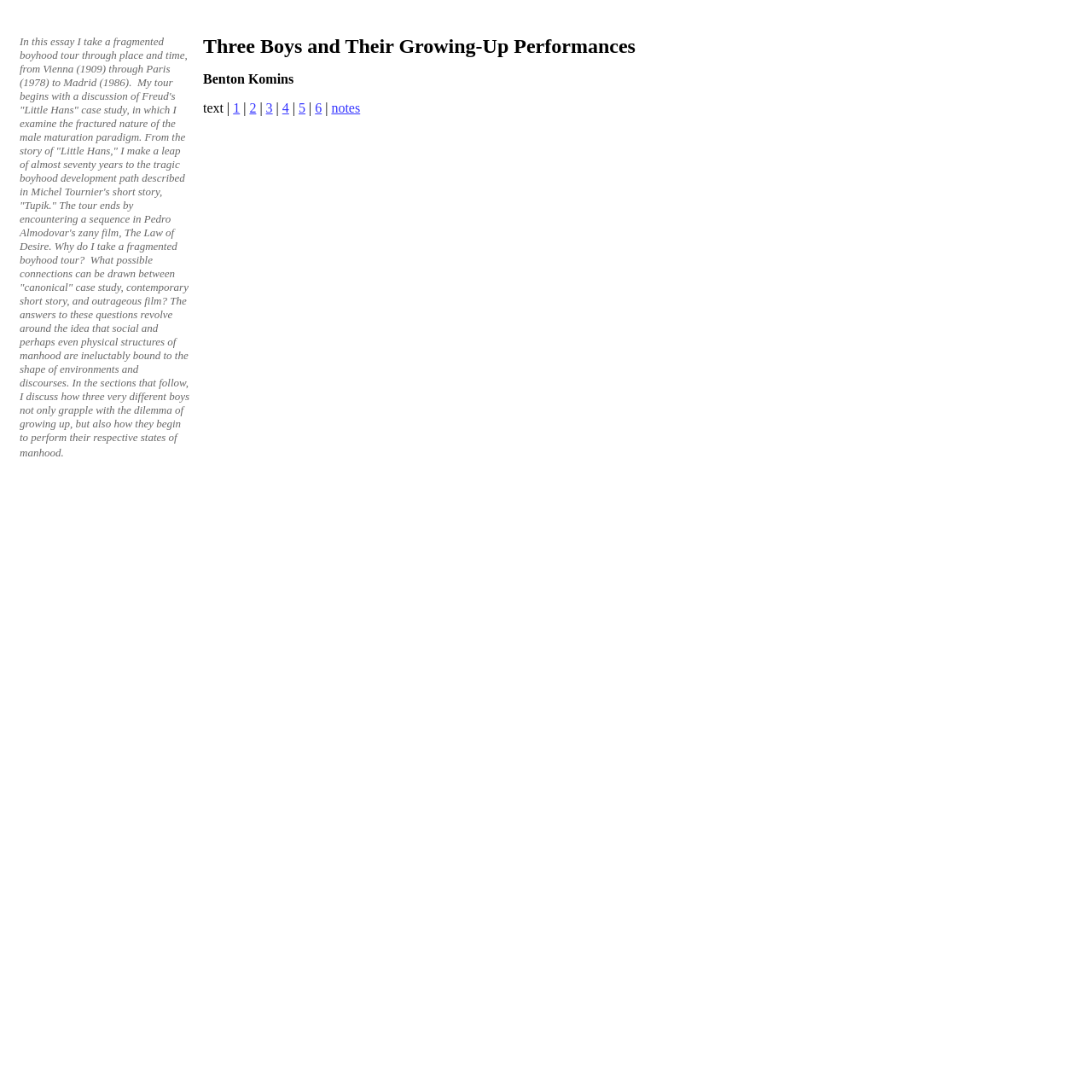What is the title of the film mentioned in the essay?
Please respond to the question with a detailed and well-explained answer.

The title of the film can be found in the text of the LayoutTableCell element, which mentions Pedro Almodovar's film, 'The Law of Desire', in the context of the boyhood development path.